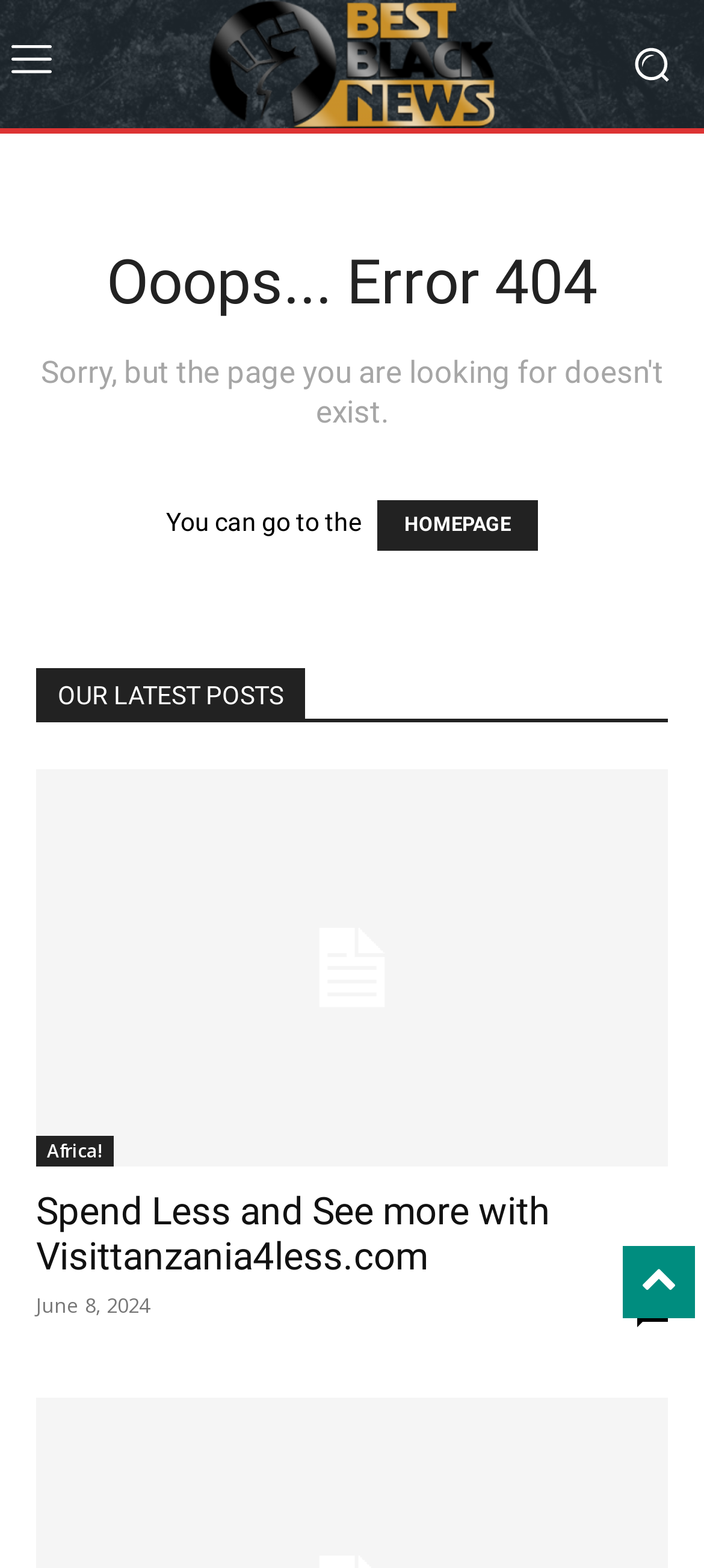What is the link text below the error message?
From the details in the image, answer the question comprehensively.

I found the link text by looking at the link element with the text 'HOMEPAGE' at coordinates [0.536, 0.32, 0.764, 0.352]. This link is located below the error message.